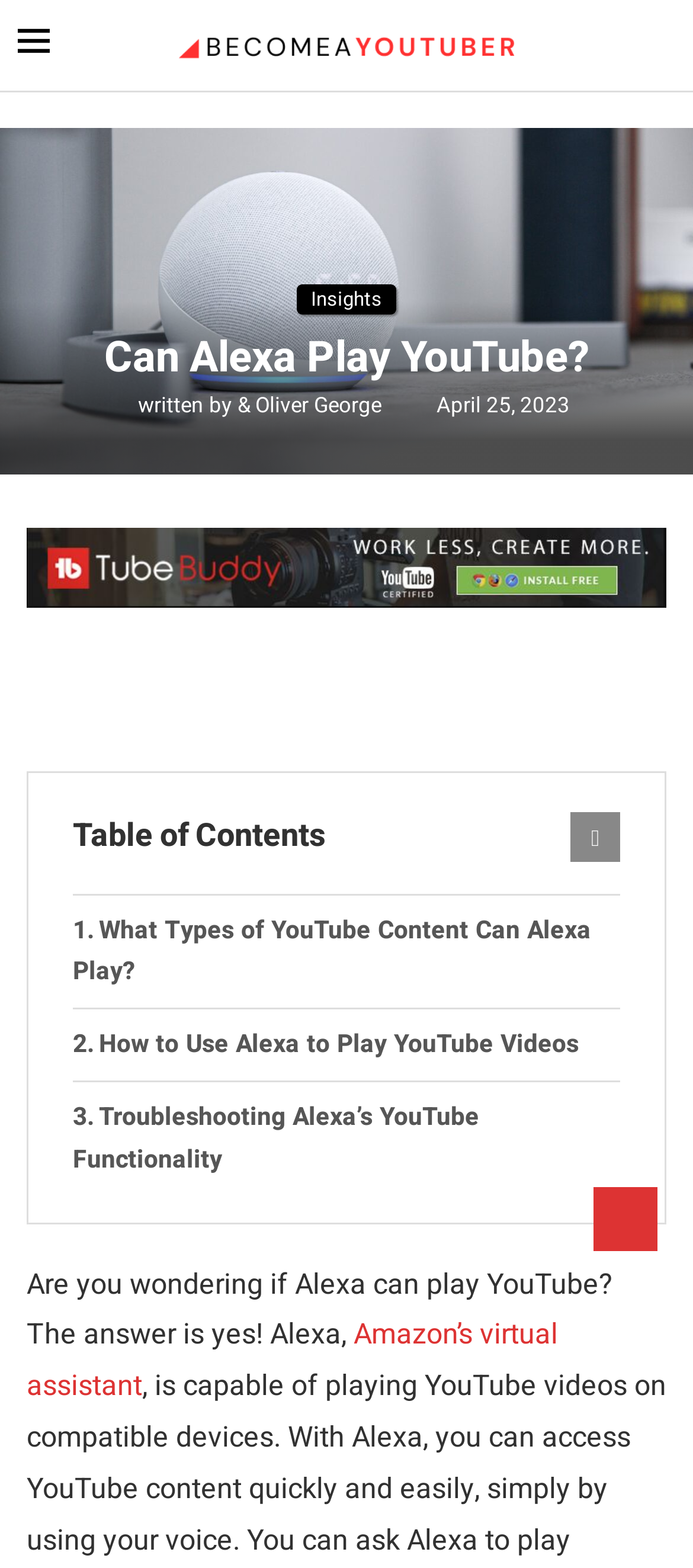Provide a short answer to the following question with just one word or phrase: What is the topic of this webpage?

Alexa and YouTube